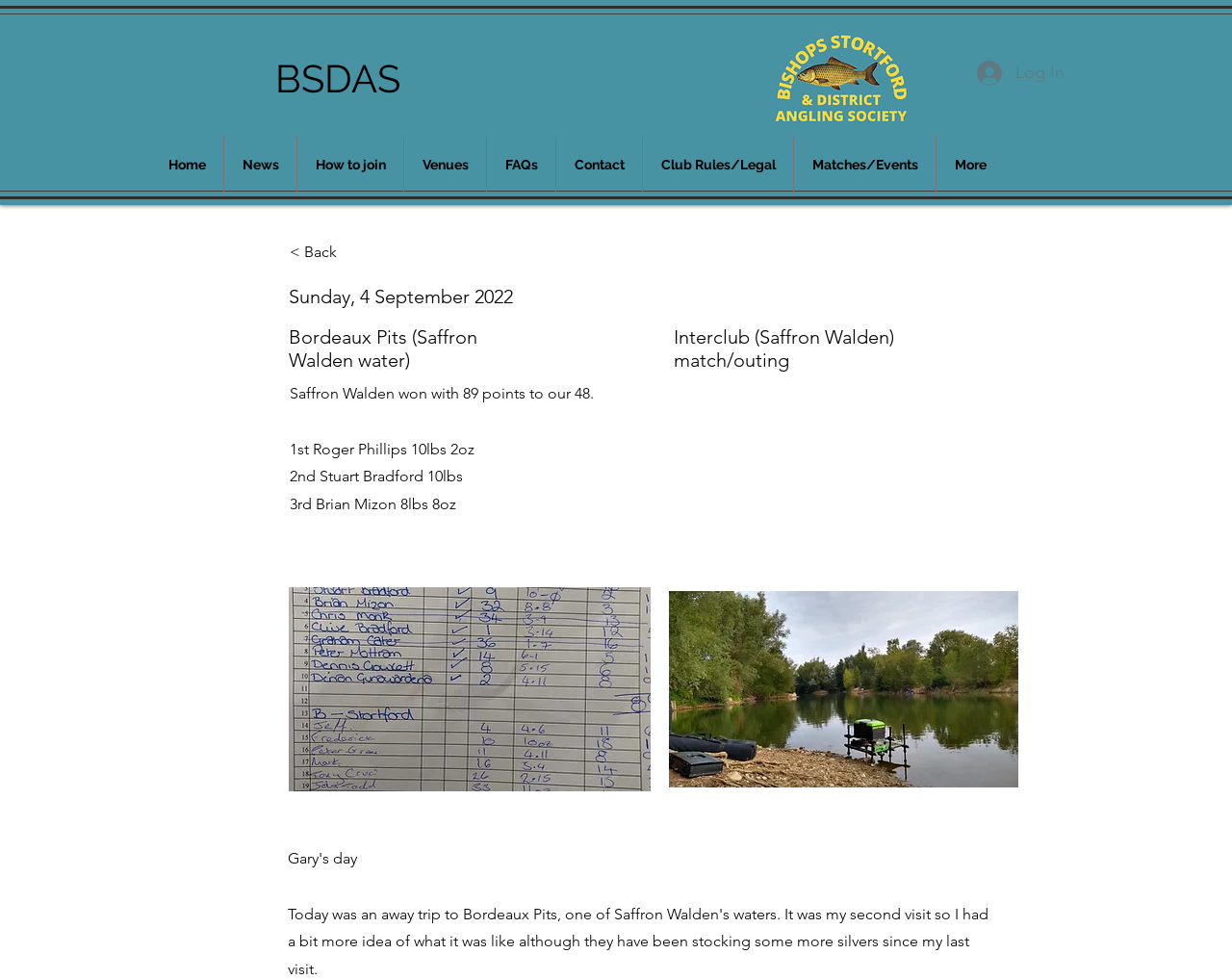Determine the bounding box coordinates of the clickable region to execute the instruction: "Click the Log In button". The coordinates should be four float numbers between 0 and 1, denoted as [left, top, right, bottom].

[0.782, 0.053, 0.875, 0.096]